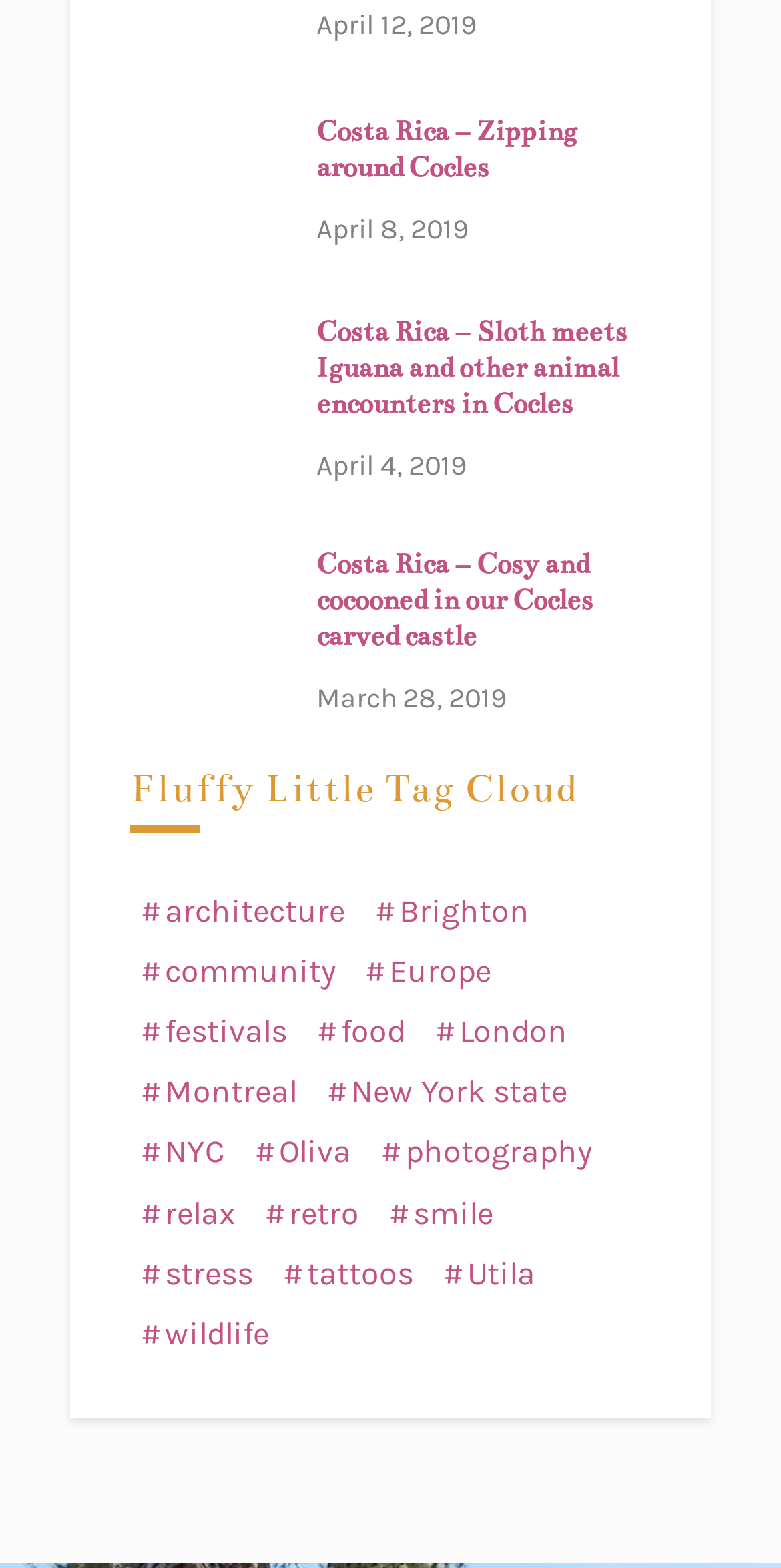What is the theme of the second article?
Based on the visual information, provide a detailed and comprehensive answer.

I read the title of the second article, 'Costa Rica – Sloth meets Iguana and other animal encounters in Cocles', and inferred that the theme of the article is animal encounters.